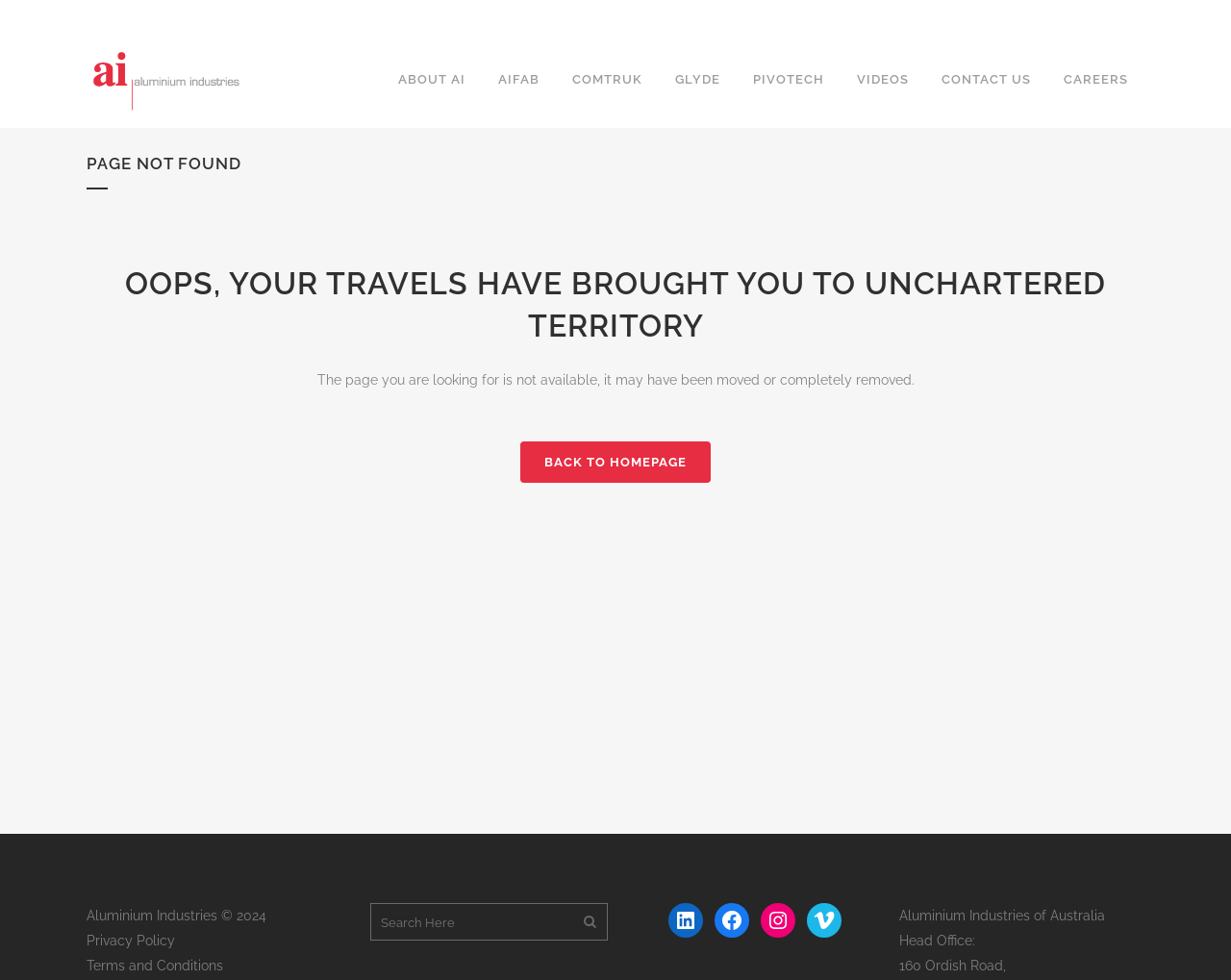Please determine the bounding box coordinates of the element's region to click for the following instruction: "View October 2023".

None